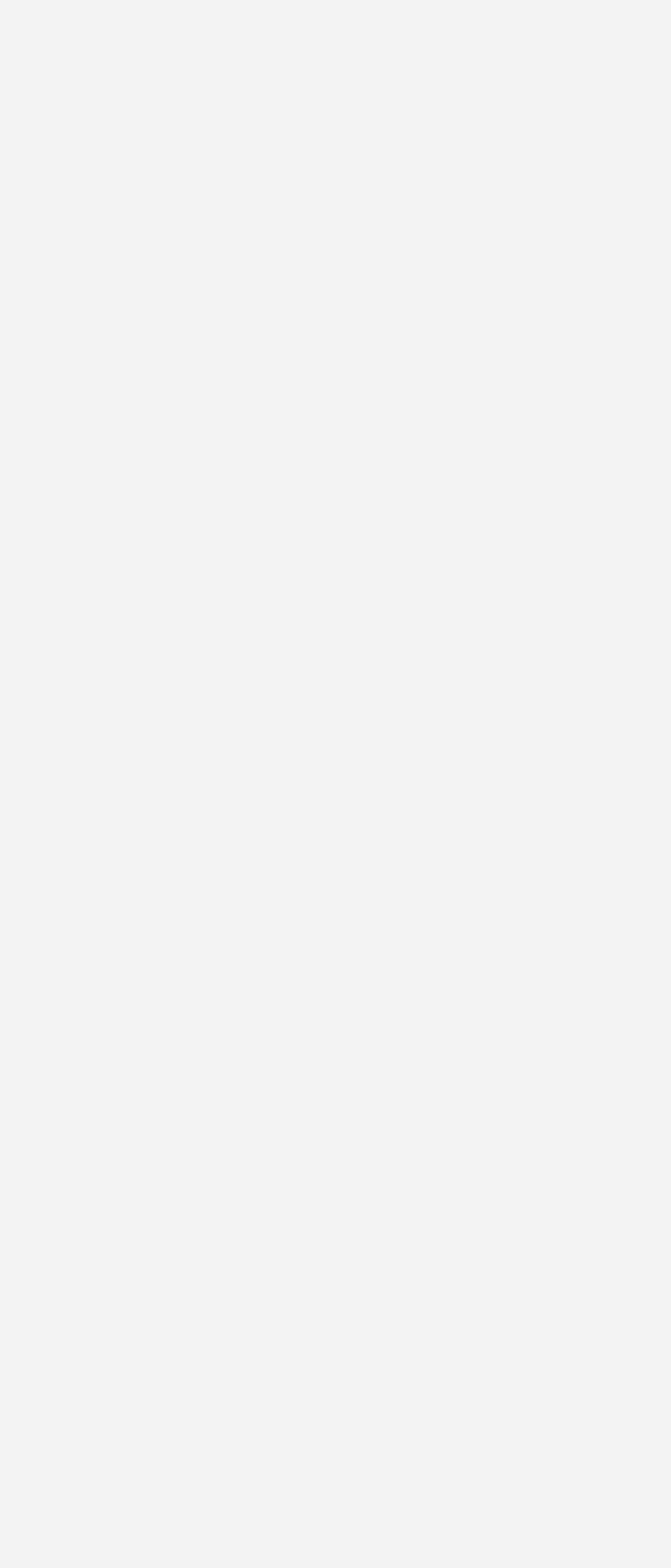What is the status of the post?
Please answer the question as detailed as possible.

I found the status of the post by looking at the text 'Under review' below the first reply, which indicates that the post is being reviewed.